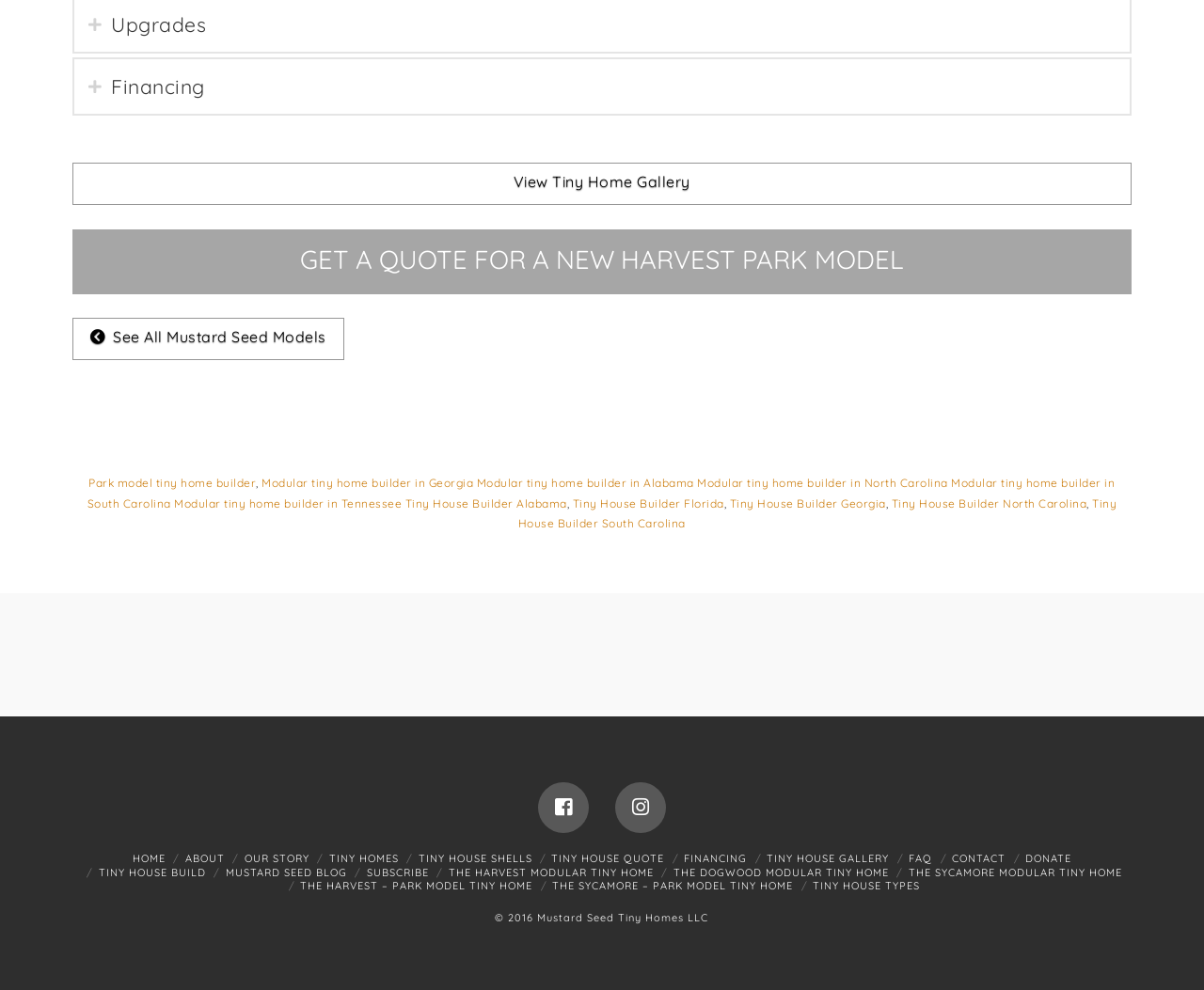How many social media links are available on this webpage?
Provide a short answer using one word or a brief phrase based on the image.

2